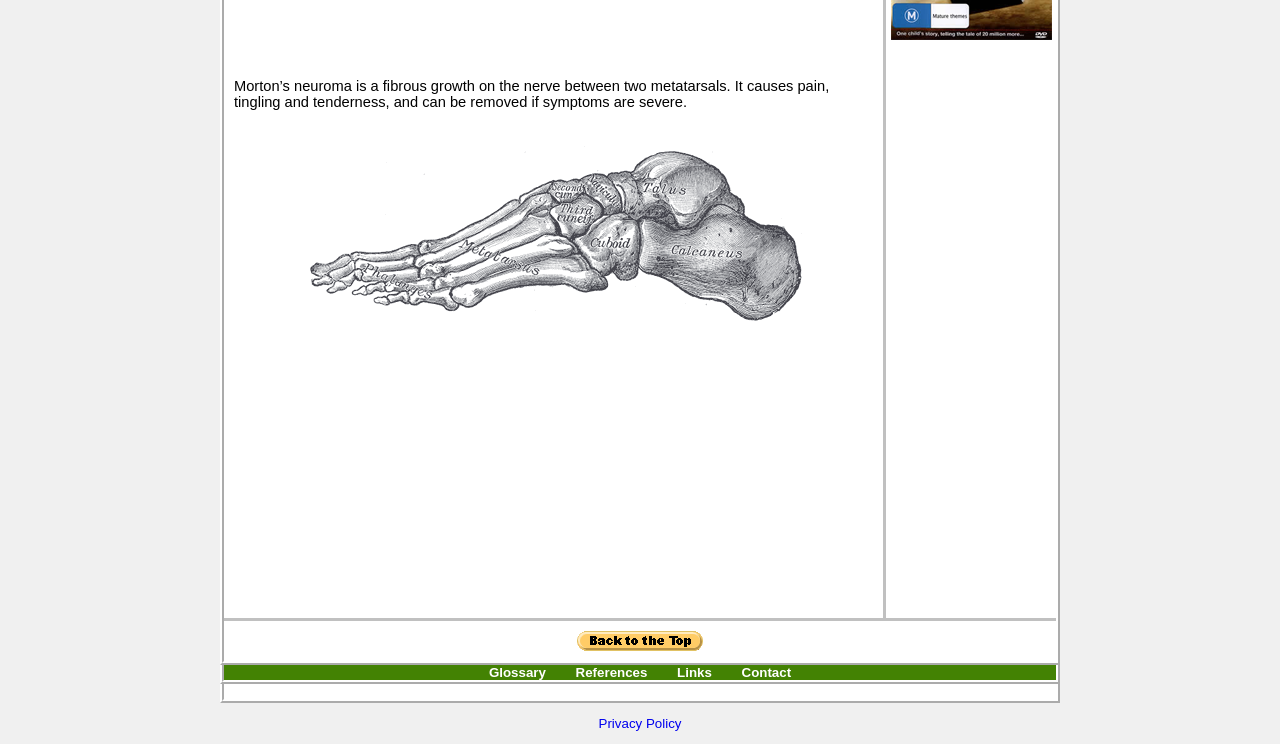From the screenshot, find the bounding box of the UI element matching this description: "aria-label="Advertisement" name="aswift_3" title="Advertisement"". Supply the bounding box coordinates in the form [left, top, right, bottom], each a float between 0 and 1.

[0.216, 0.919, 0.784, 0.939]